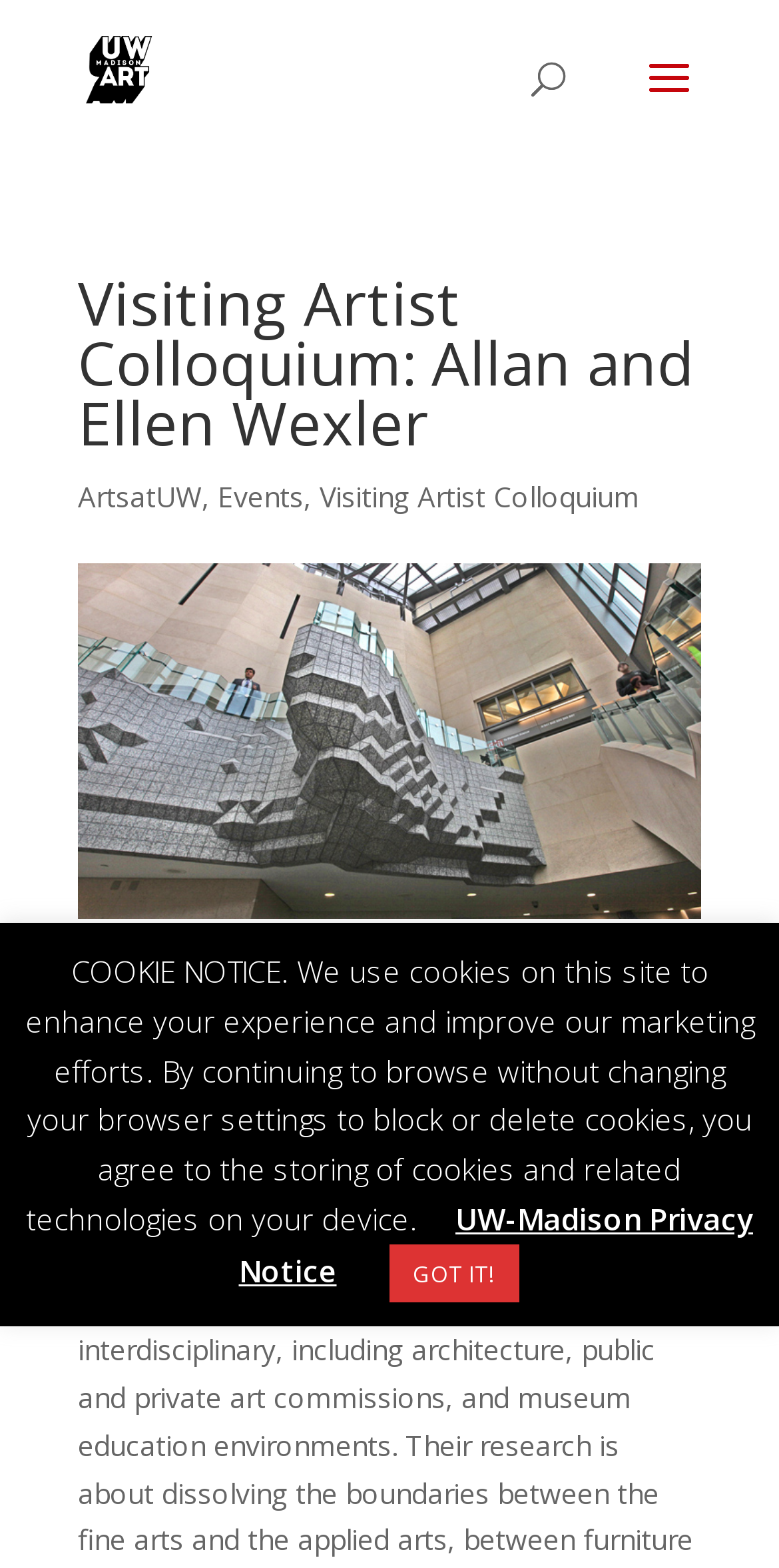Please provide a detailed answer to the question below based on the screenshot: 
What is the time of the event?

I found the time of the event by looking at the heading that starts with 'Wednesday, April 17' which mentions the time as '5 – 6:15p'.